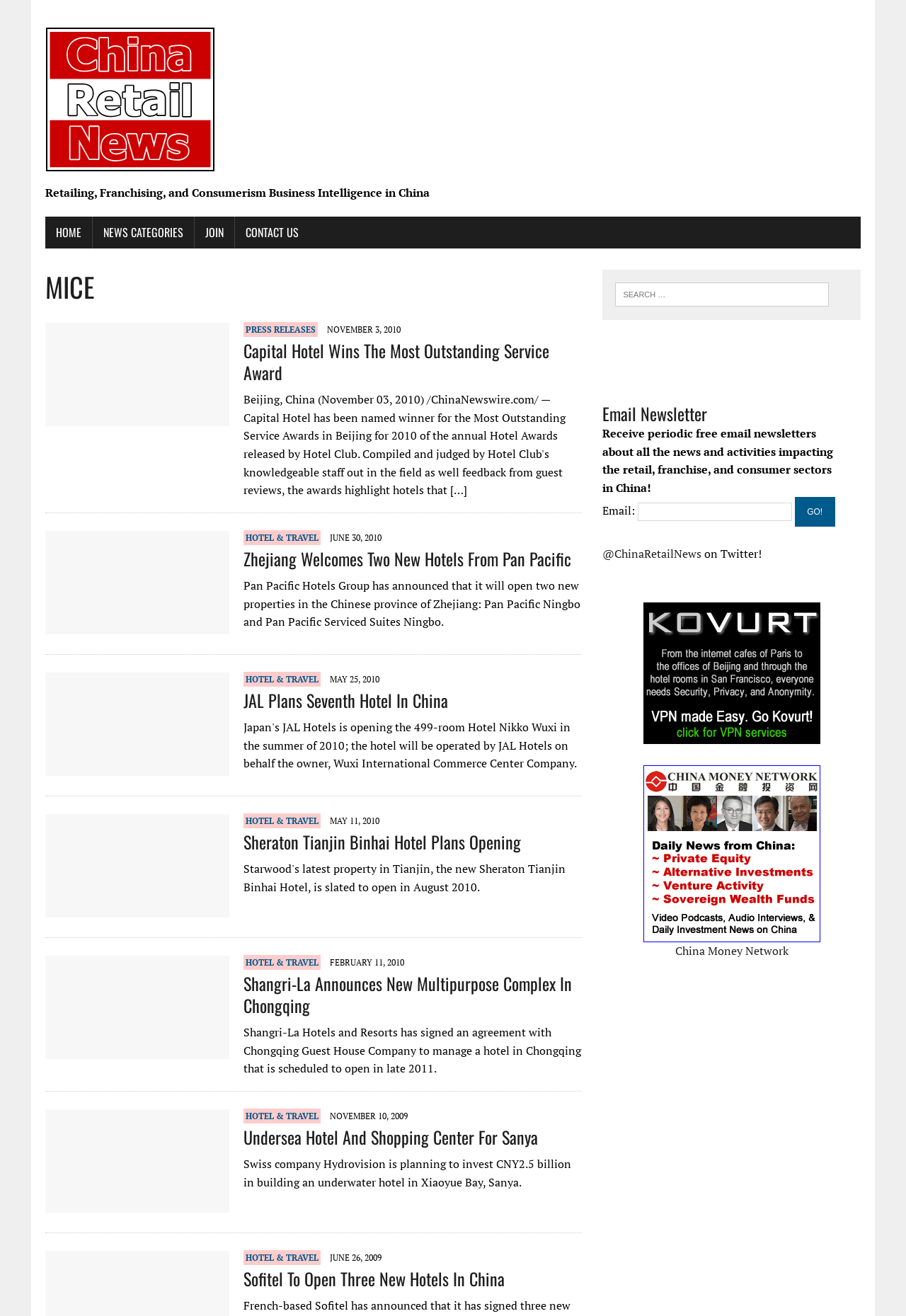What is the purpose of the 'Email Newsletter' section?
Analyze the image and provide a thorough answer to the question.

The 'Email Newsletter' section is used to allow users to receive periodic free email newsletters about all the news and activities impacting the retail, franchise, and consumer sectors in China.